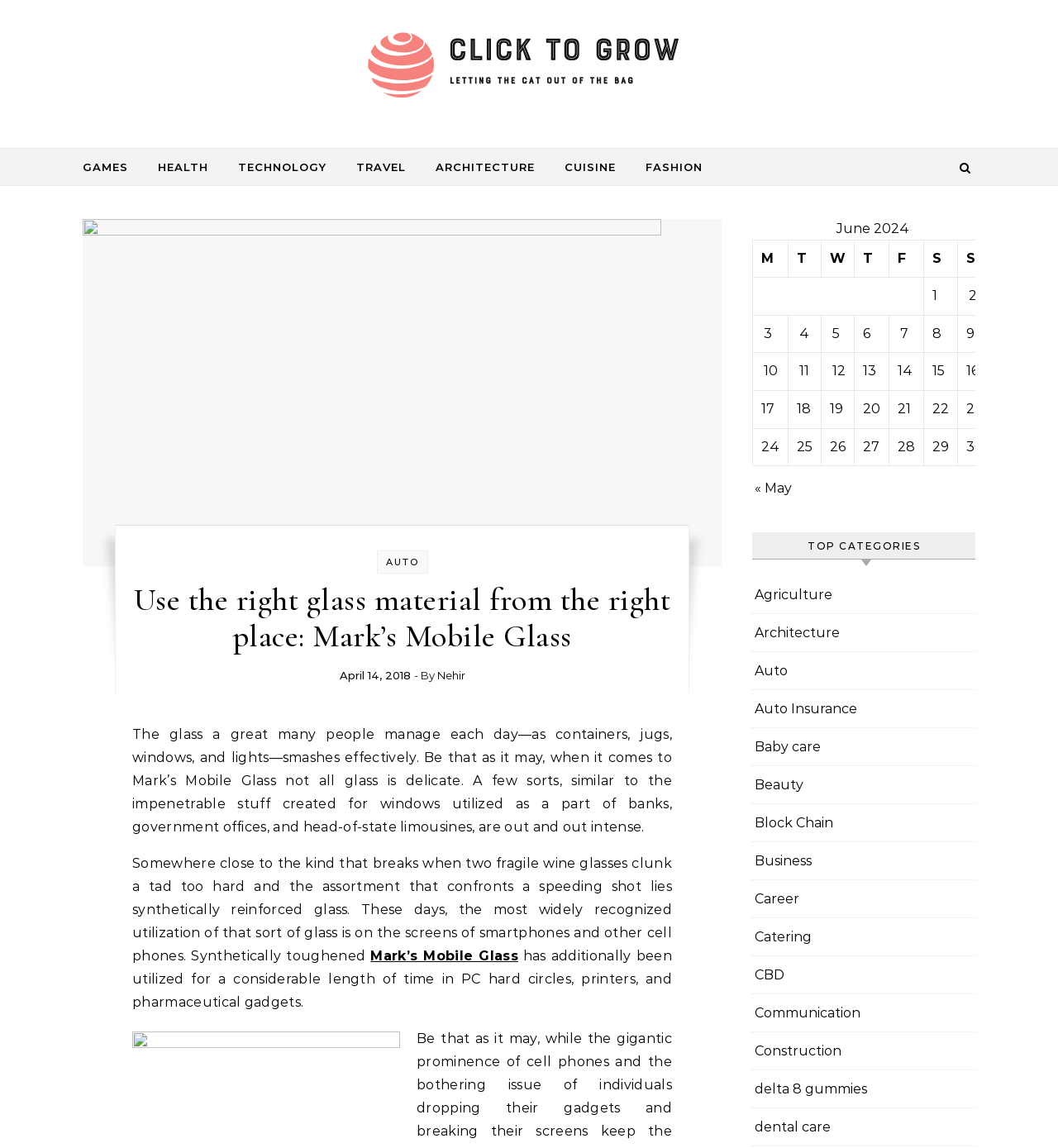Locate and provide the bounding box coordinates for the HTML element that matches this description: "delta 8 gummies".

[0.713, 0.932, 0.82, 0.965]